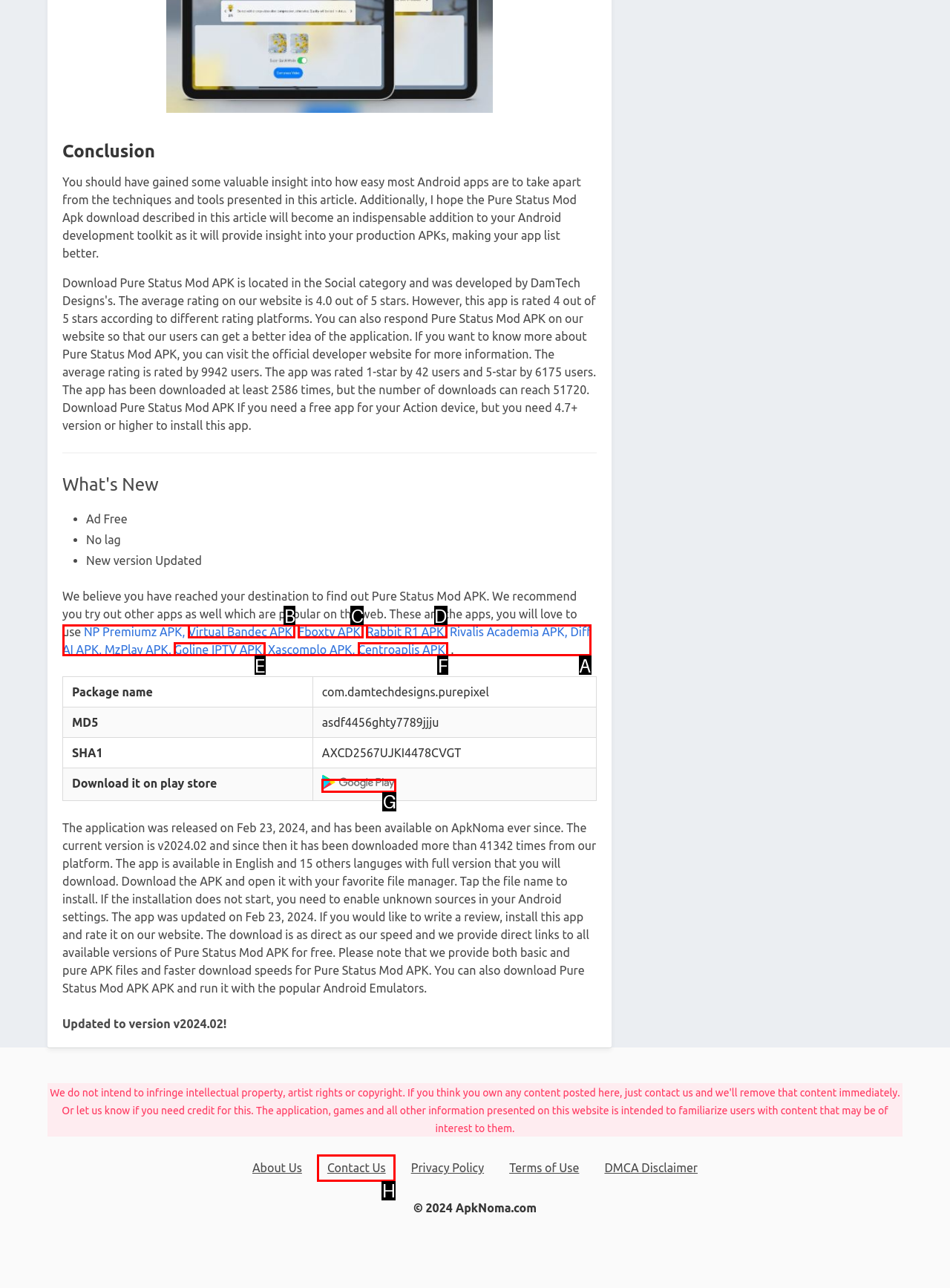Specify which element within the red bounding boxes should be clicked for this task: Download Pure Status From Play Store Respond with the letter of the correct option.

G